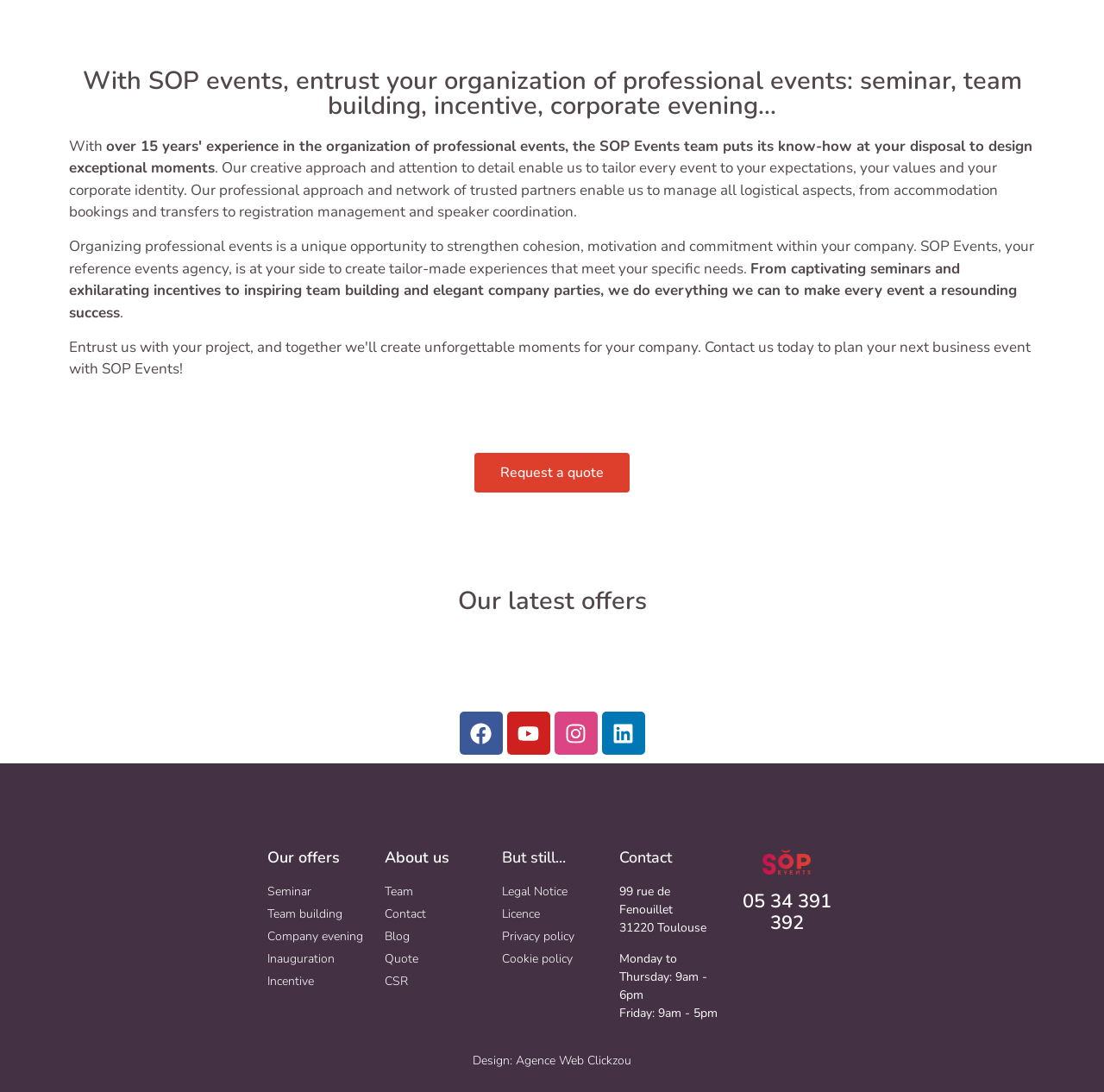Find the bounding box coordinates of the clickable area that will achieve the following instruction: "Visit Facebook page".

[0.416, 0.652, 0.455, 0.691]